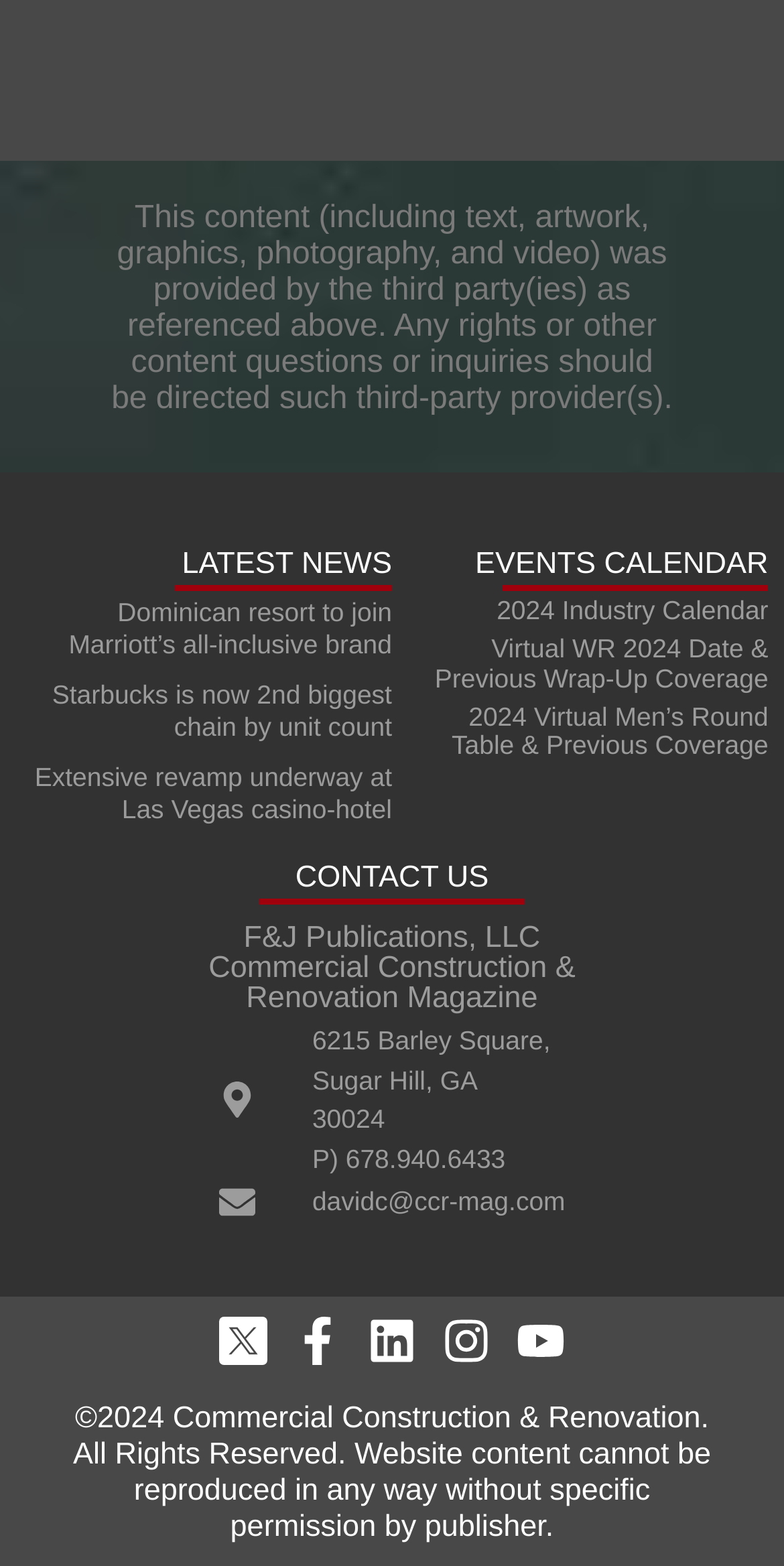Pinpoint the bounding box coordinates of the area that must be clicked to complete this instruction: "visit HOME page".

None